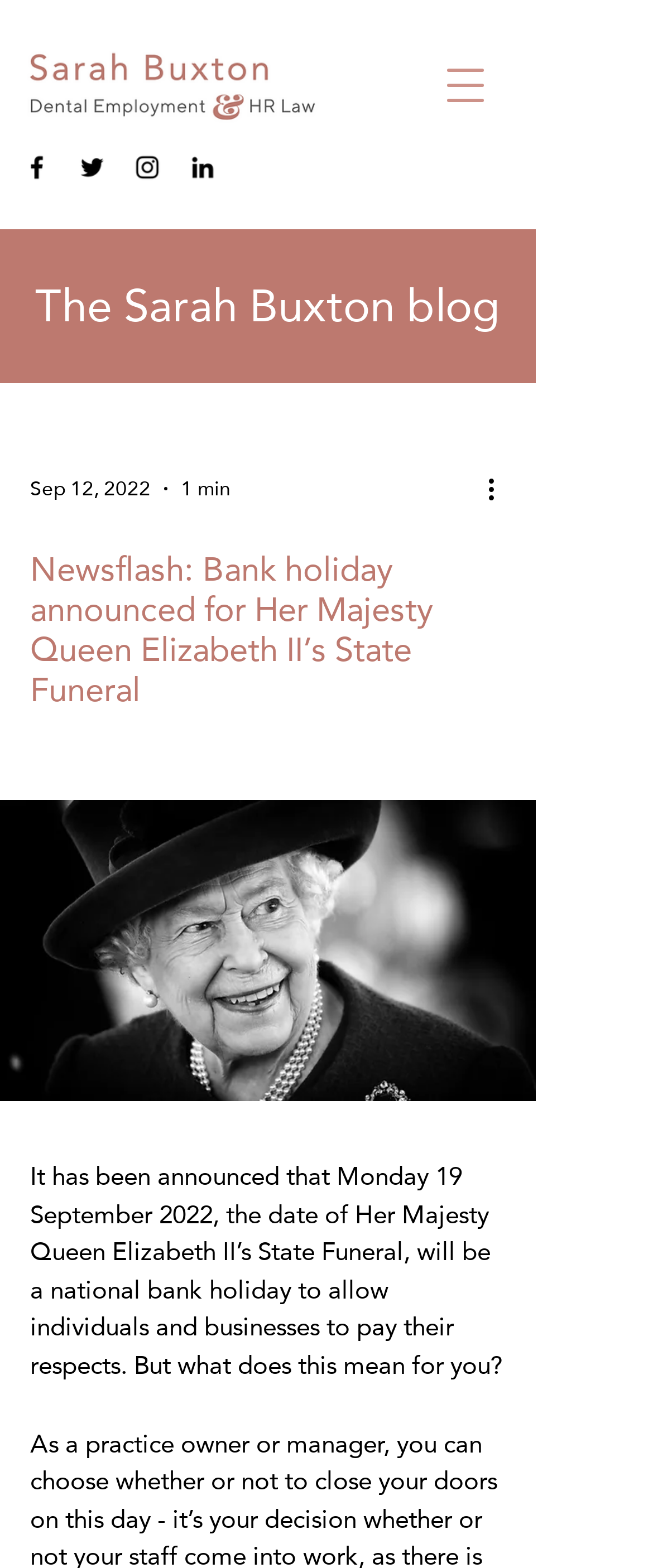What is the estimated reading time of the article?
Examine the image and give a concise answer in one word or a short phrase.

1 min